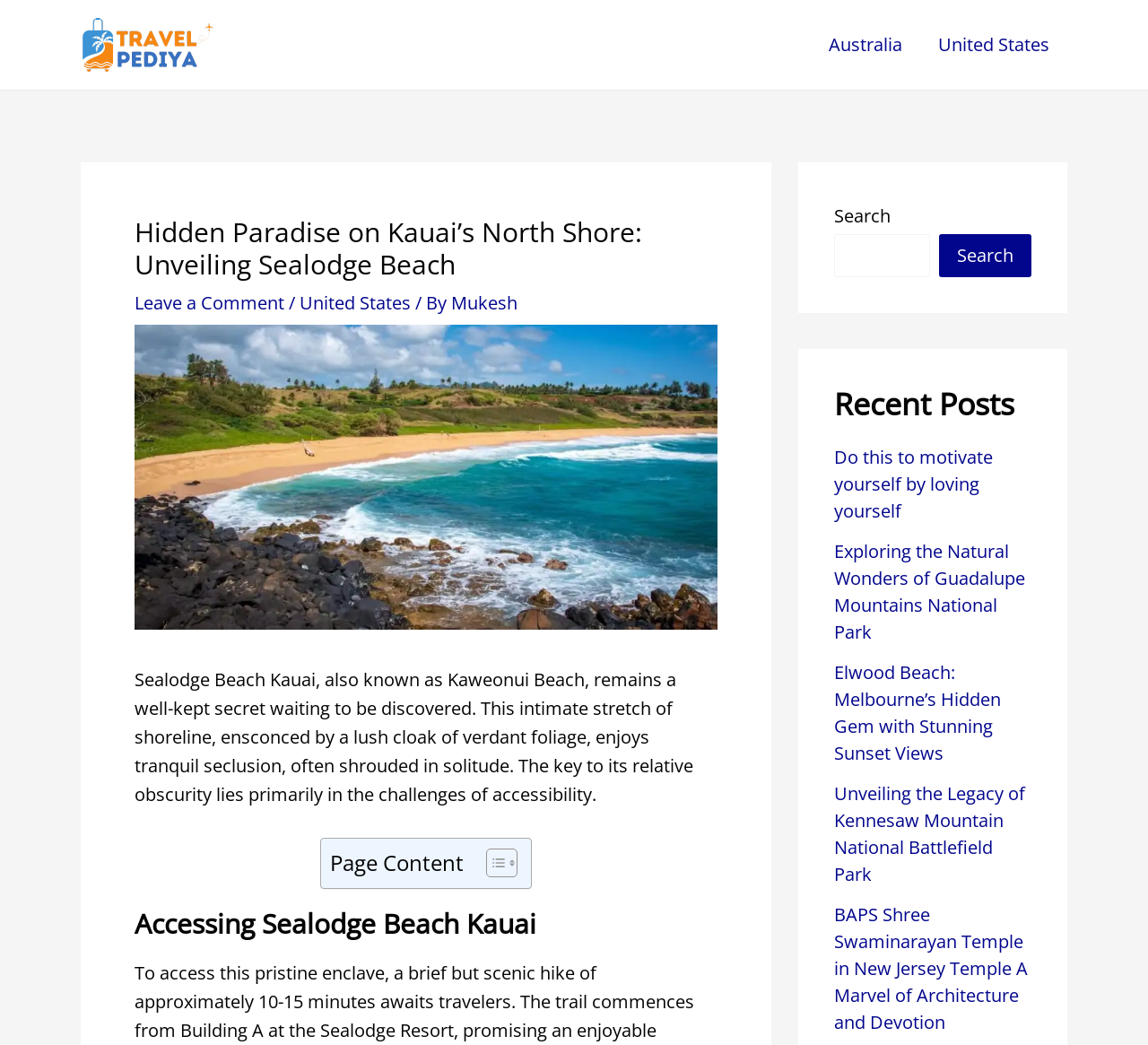Give the bounding box coordinates for the element described by: "Search".

[0.818, 0.224, 0.898, 0.265]